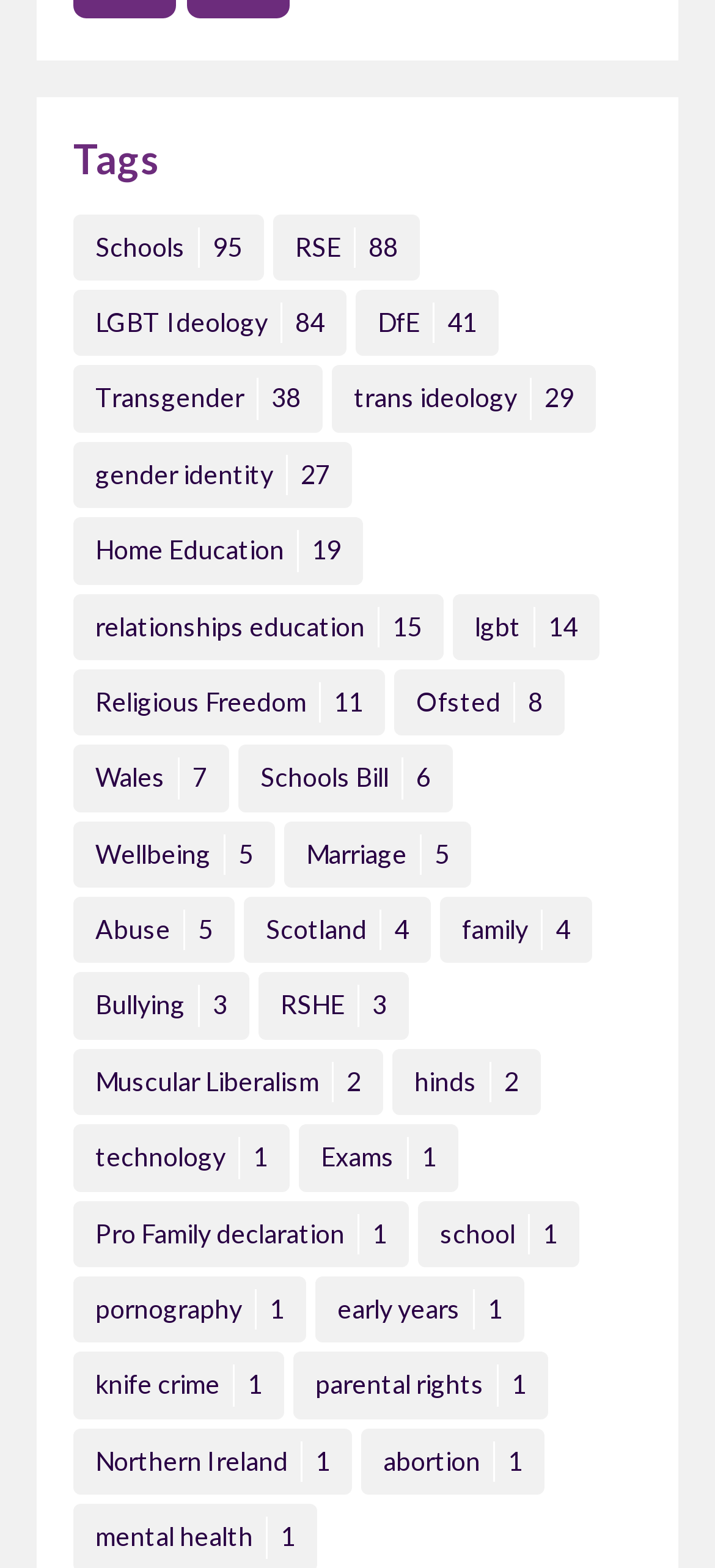Using the webpage screenshot and the element description Muscular Liberalism2, determine the bounding box coordinates. Specify the coordinates in the format (top-left x, top-left y, bottom-right x, bottom-right y) with values ranging from 0 to 1.

[0.103, 0.669, 0.536, 0.711]